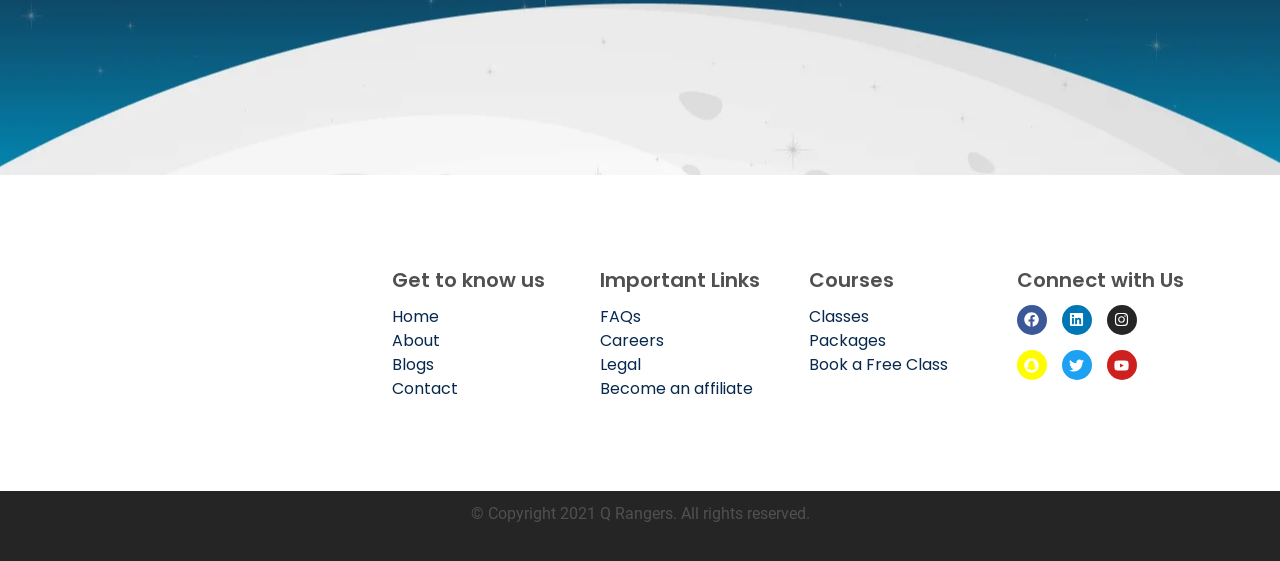Specify the bounding box coordinates of the area that needs to be clicked to achieve the following instruction: "View FAQs".

[0.469, 0.543, 0.616, 0.586]